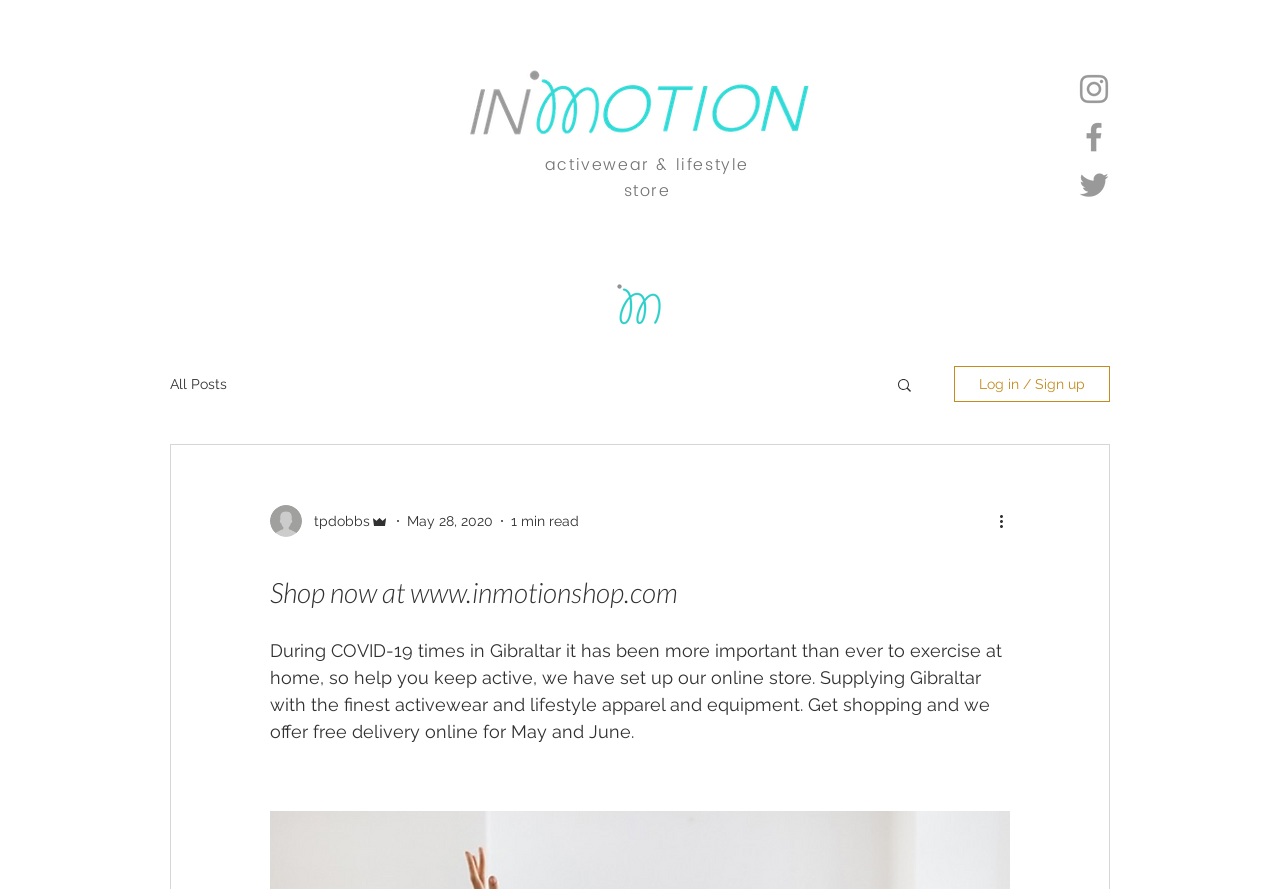Please identify the bounding box coordinates of the element I need to click to follow this instruction: "Search for products".

[0.699, 0.423, 0.714, 0.447]